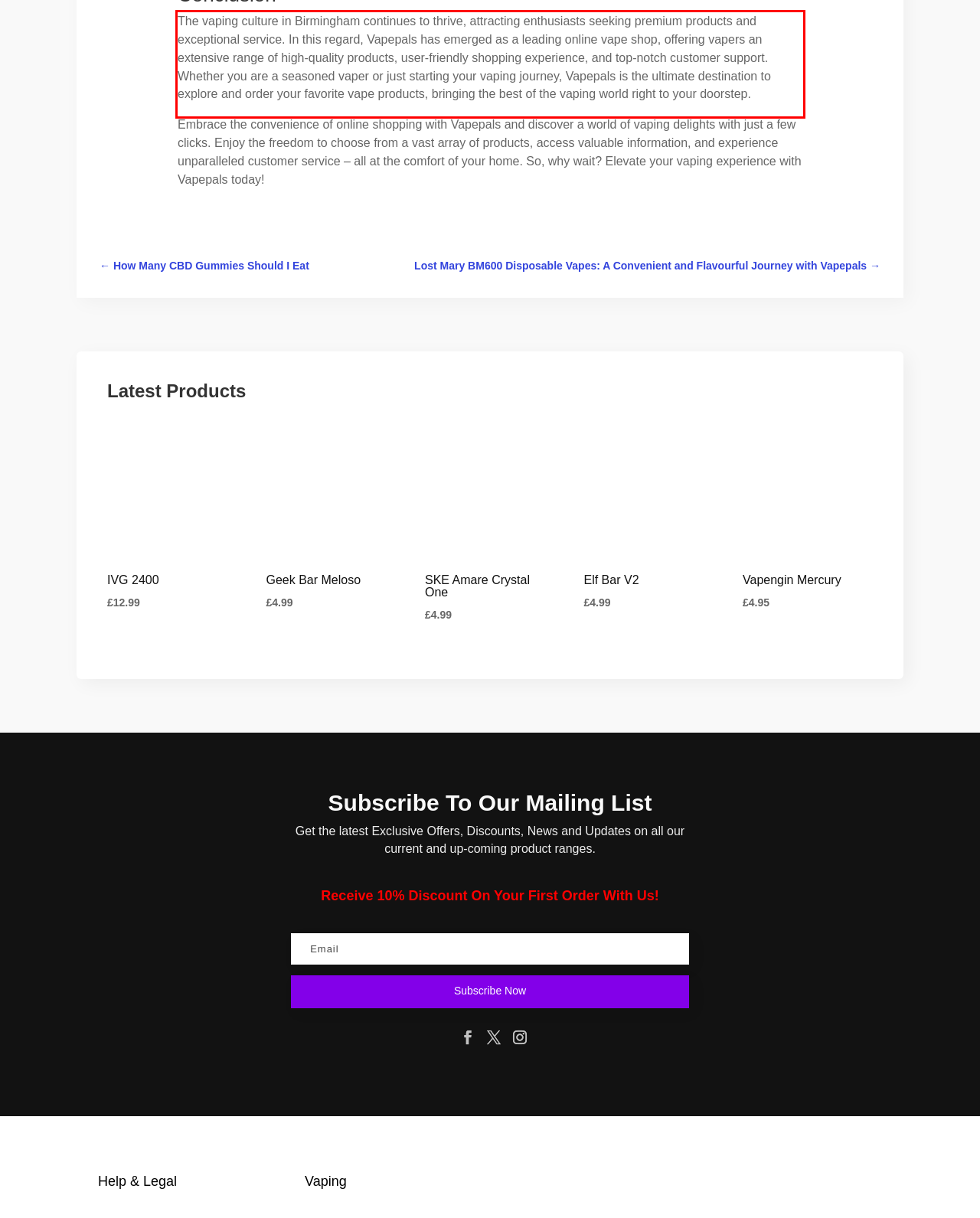Analyze the red bounding box in the provided webpage screenshot and generate the text content contained within.

The vaping culture in Birmingham continues to thrive, attracting enthusiasts seeking premium products and exceptional service. In this regard, Vapepals has emerged as a leading online vape shop, offering vapers an extensive range of high-quality products, user-friendly shopping experience, and top-notch customer support. Whether you are a seasoned vaper or just starting your vaping journey, Vapepals is the ultimate destination to explore and order your favorite vape products, bringing the best of the vaping world right to your doorstep.